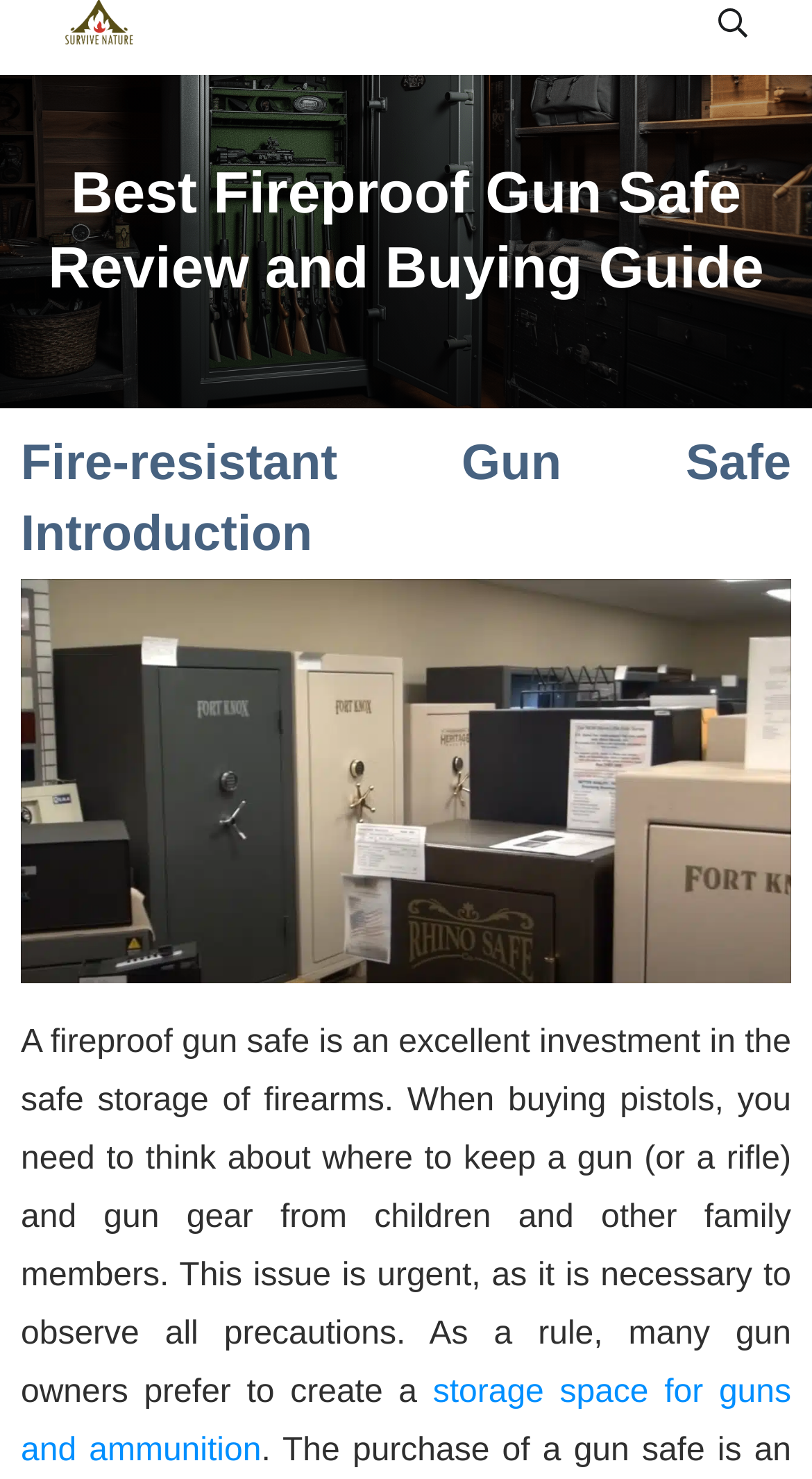Please provide a comprehensive response to the question based on the details in the image: What is the purpose of a fireproof gun safe?

According to the StaticText element, 'A fireproof gun safe is an excellent investment in the safe storage of firearms.' This indicates that the purpose of a fireproof gun safe is to store firearms safely.